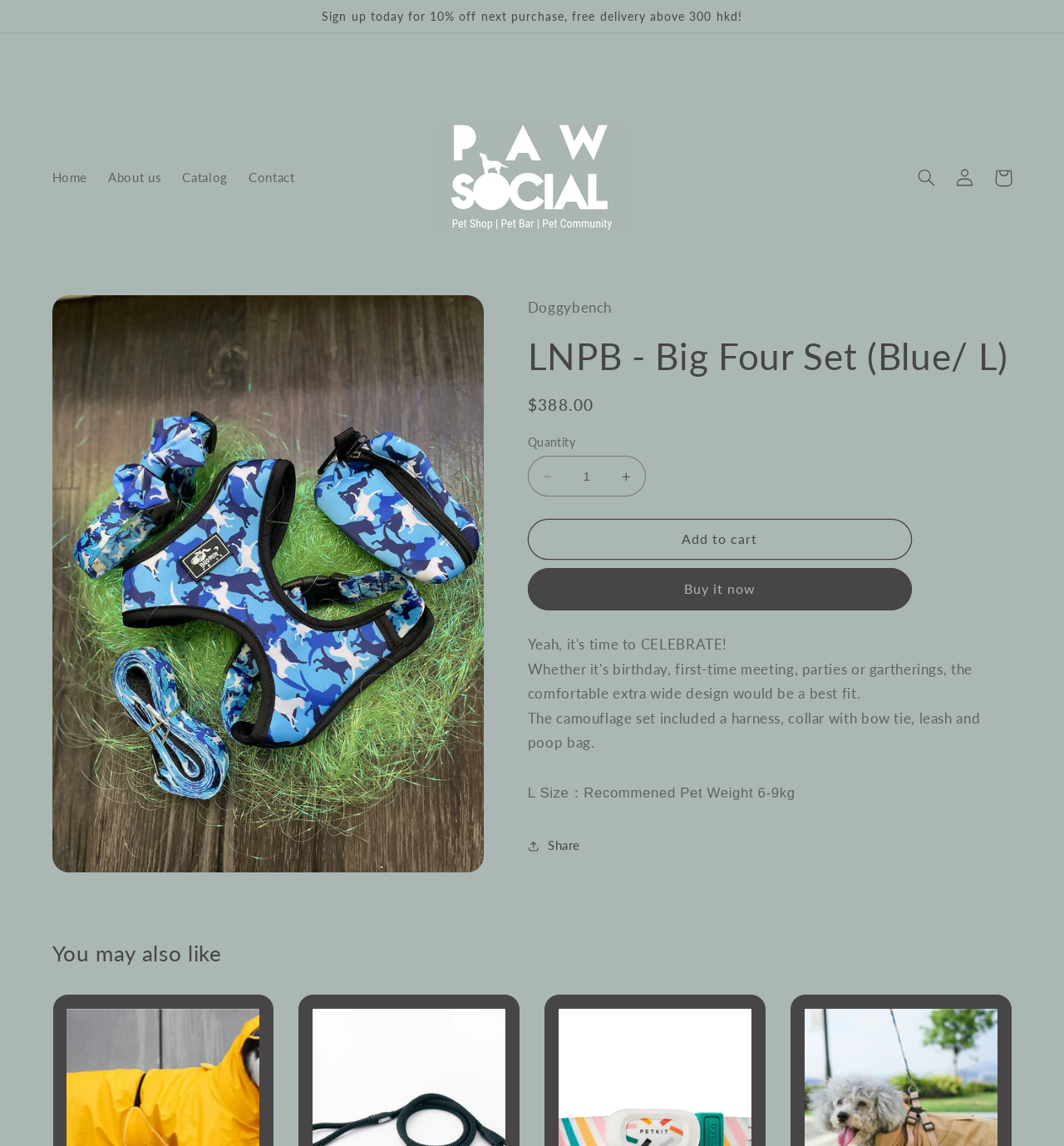What is the recommended pet weight for L size?
Look at the image and answer with only one word or phrase.

6-9kg